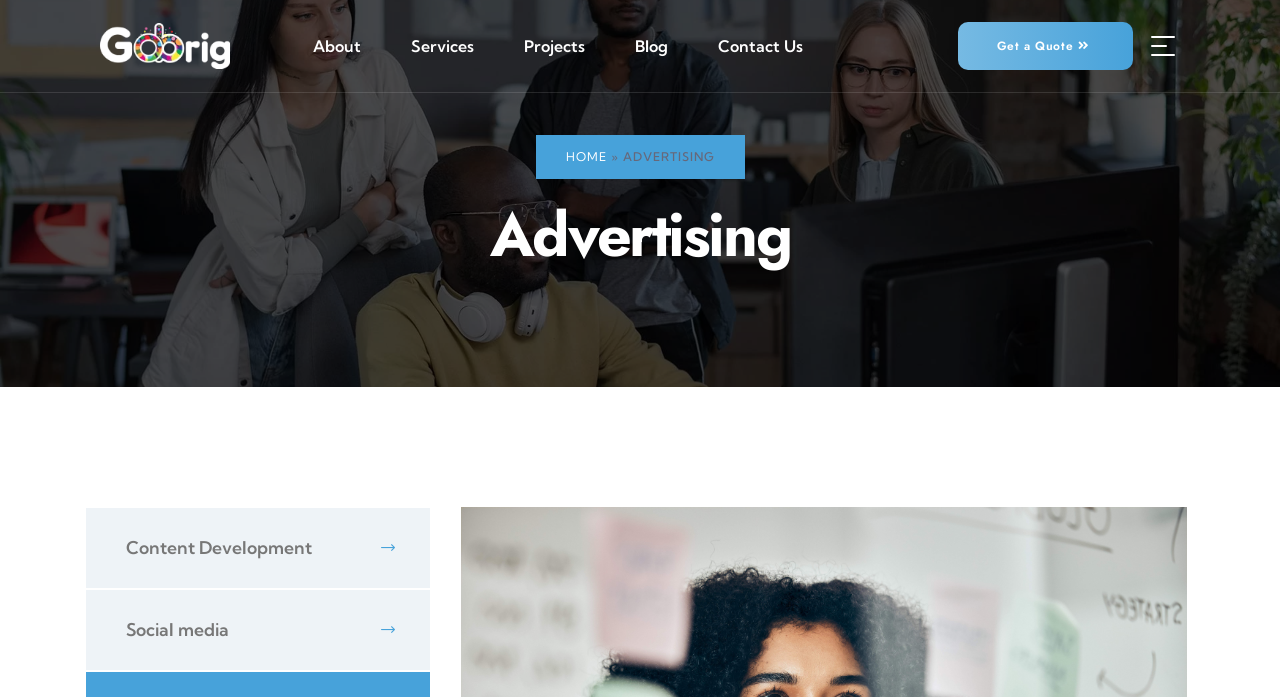Identify and provide the bounding box coordinates of the UI element described: "Get a Quote". The coordinates should be formatted as [left, top, right, bottom], with each number being a float between 0 and 1.

[0.749, 0.031, 0.885, 0.101]